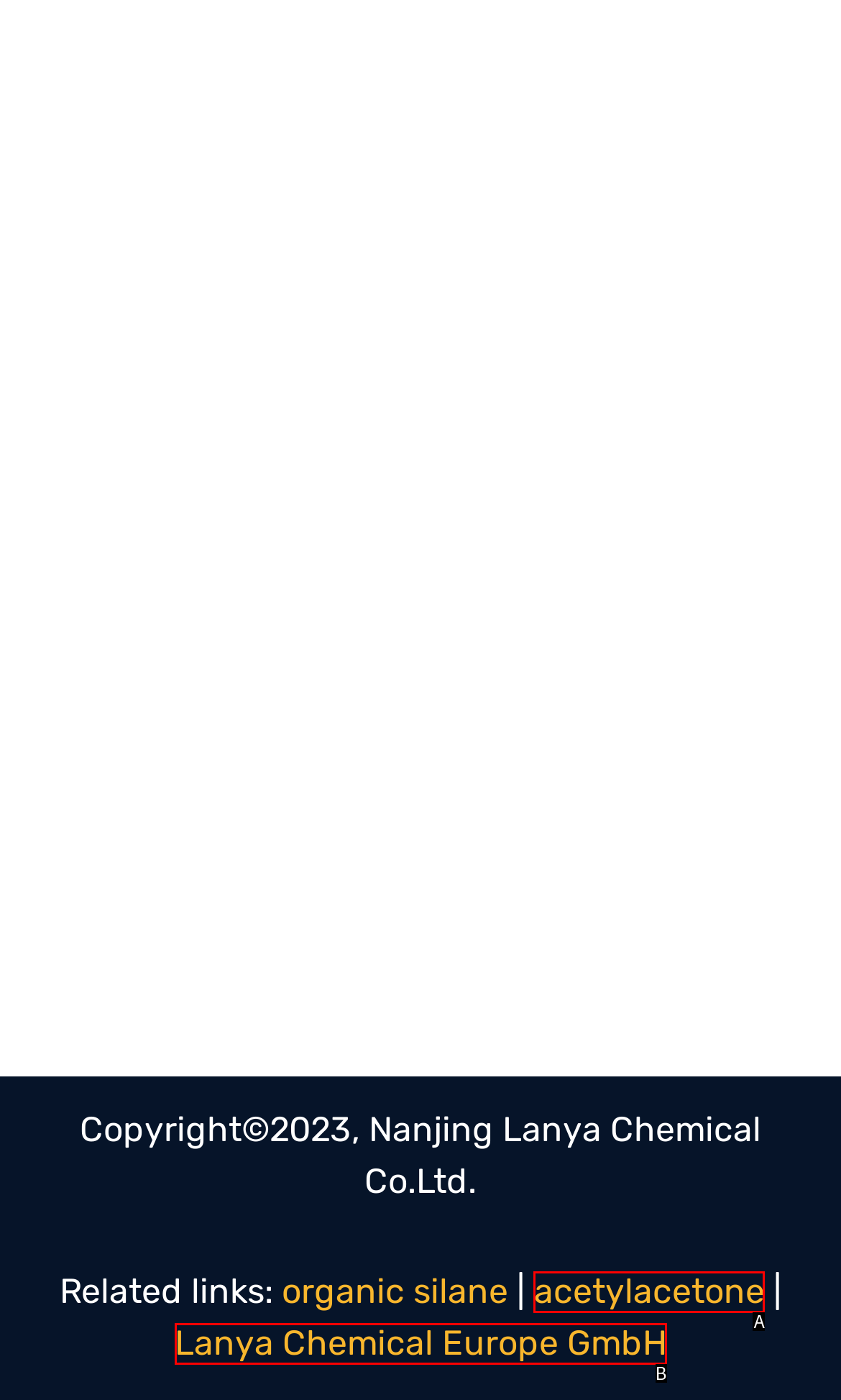Find the HTML element that corresponds to the description: acetylacetone. Indicate your selection by the letter of the appropriate option.

A